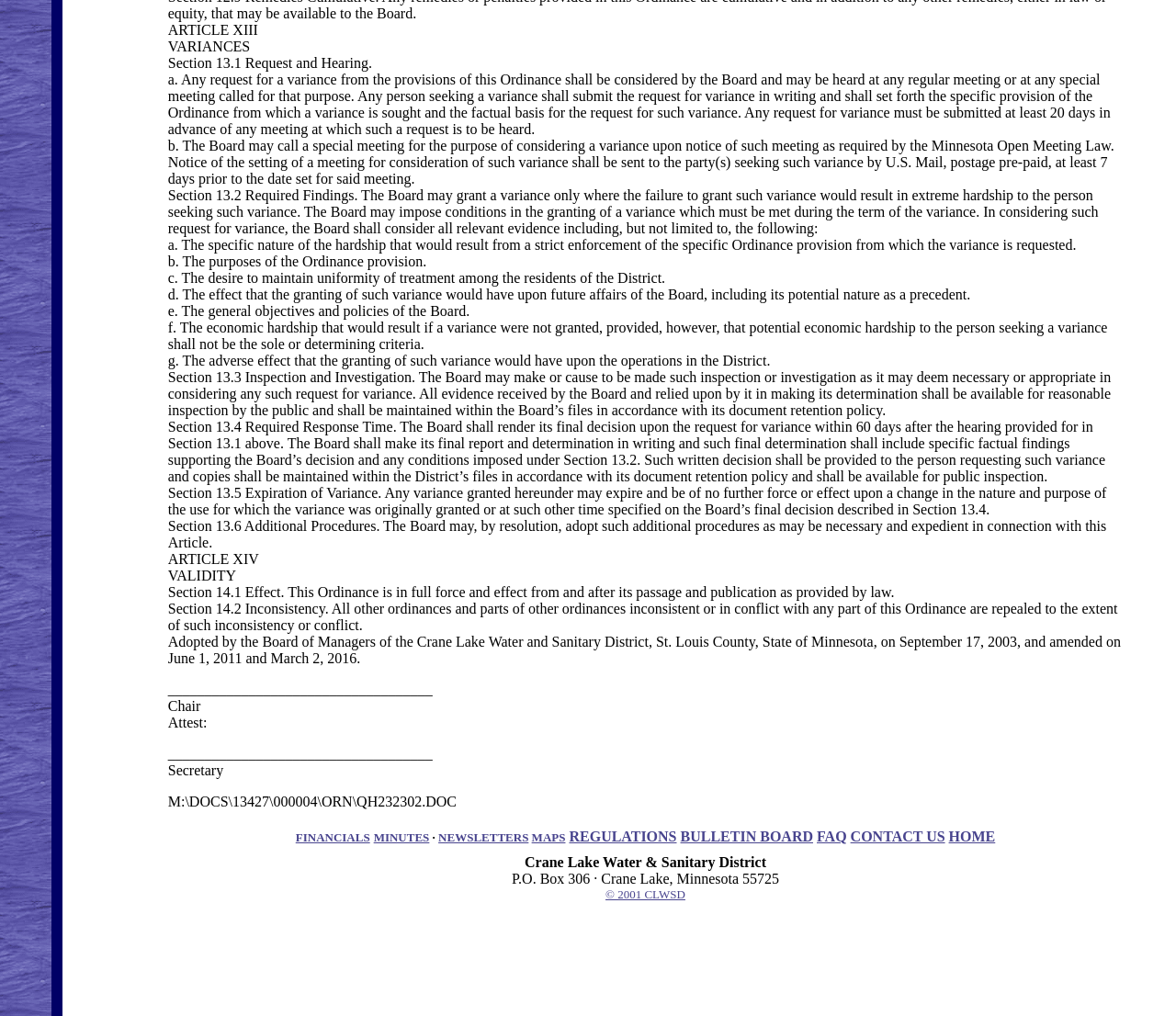Please respond to the question with a concise word or phrase:
What is the time limit for the Board to render its final decision on a variance request?

60 days